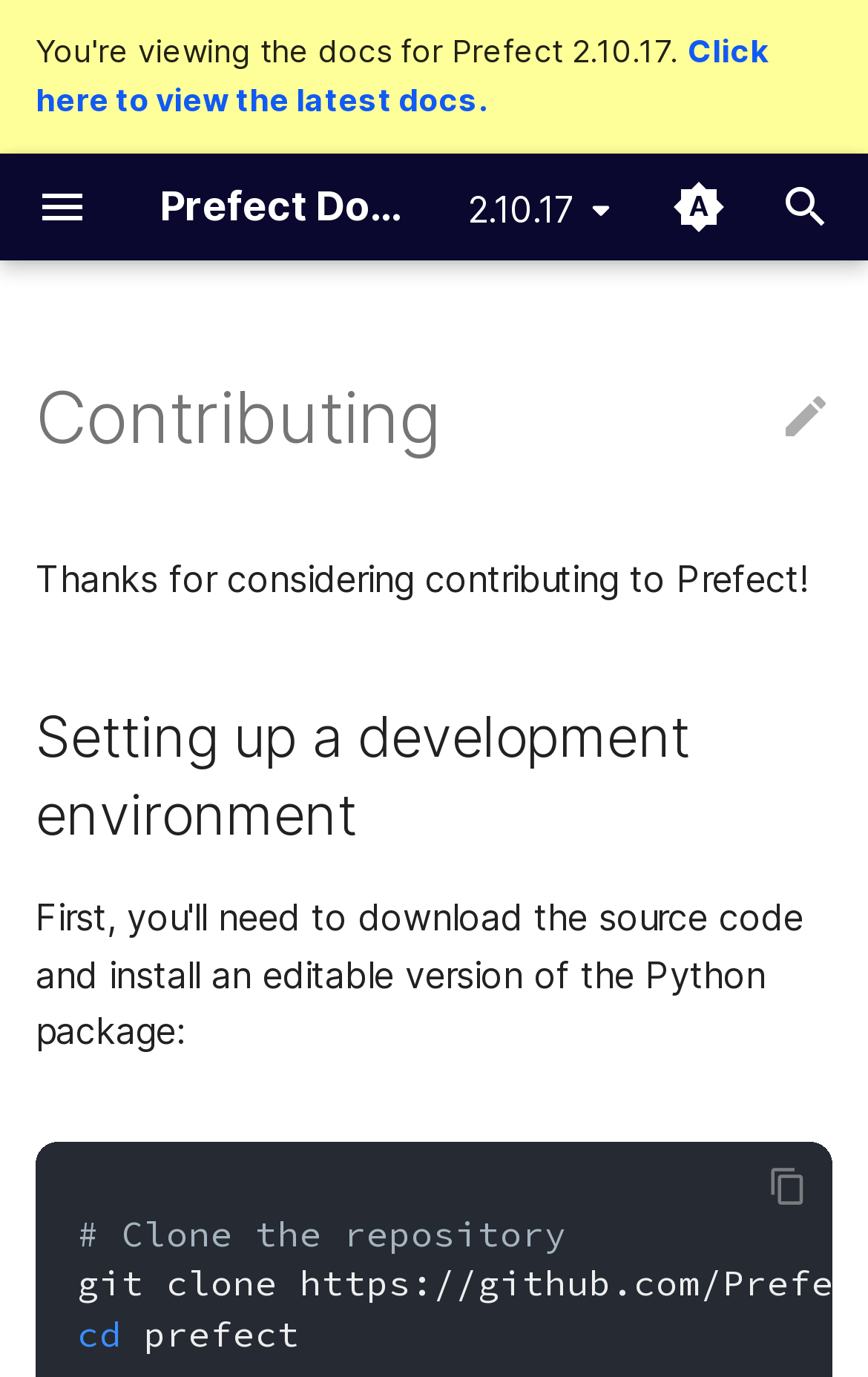Pinpoint the bounding box coordinates of the element you need to click to execute the following instruction: "Switch to light mode". The bounding box should be represented by four float numbers between 0 and 1, in the format [left, top, right, bottom].

[0.754, 0.118, 0.856, 0.182]